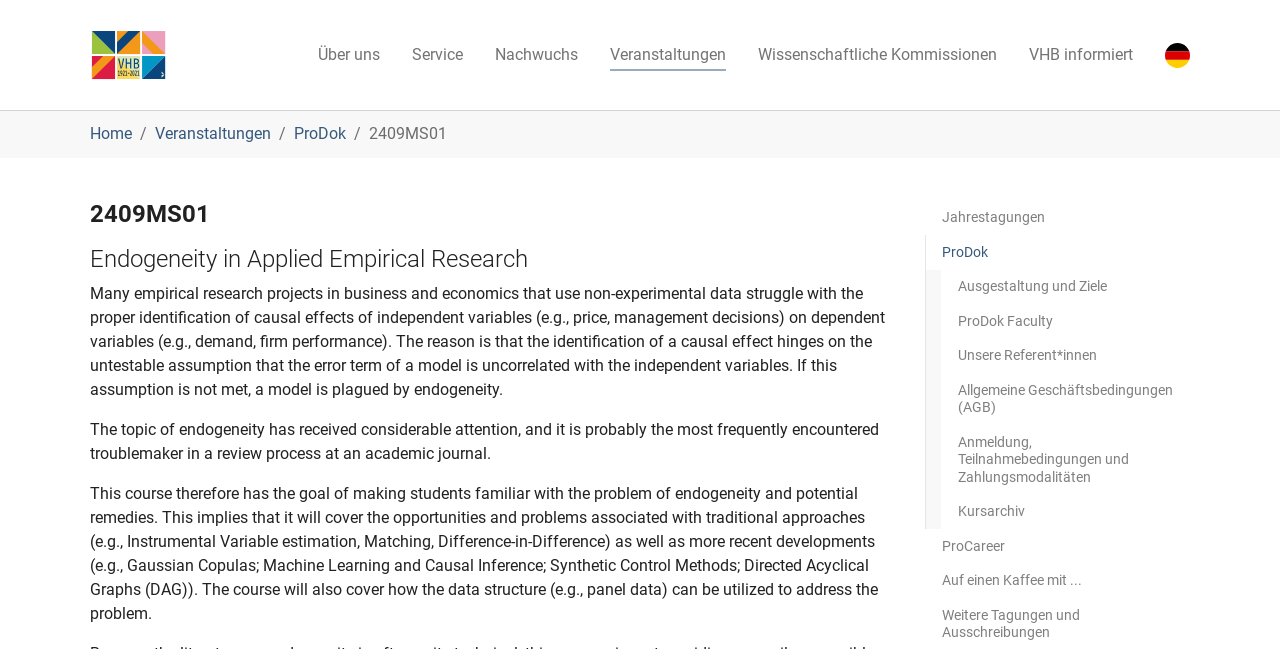Find the bounding box coordinates of the element I should click to carry out the following instruction: "Go to Über uns".

[0.236, 0.053, 0.309, 0.115]